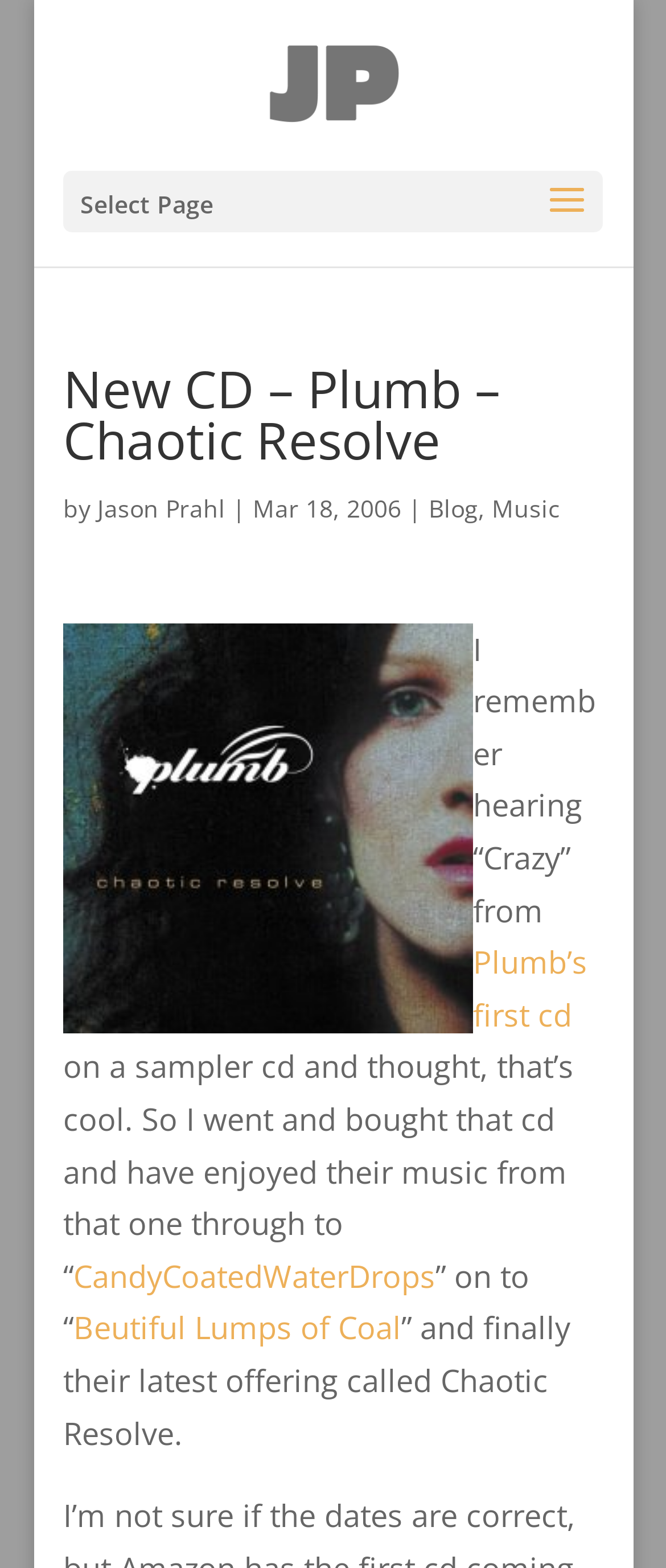What is the name of the band being reviewed?
Provide a thorough and detailed answer to the question.

The name of the band being reviewed can be determined by looking at the image with the text 'plumb' and the title of the webpage which mentions 'Plumb'.